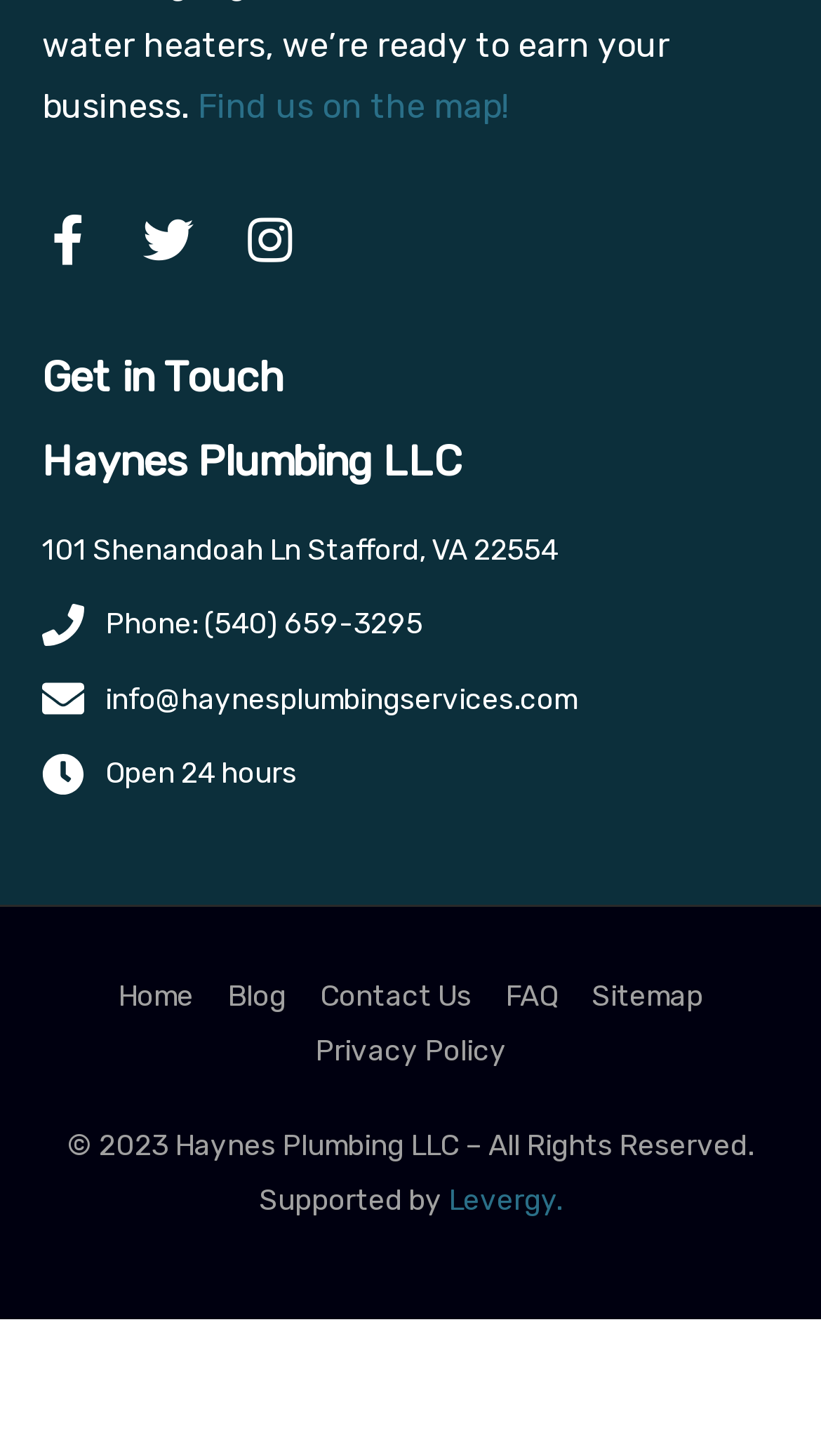Look at the image and answer the question in detail:
How many social media links are there?

There are three social media links located at the top of the webpage, which are Facebook, Twitter, and Instagram, each represented by an icon and a link element.